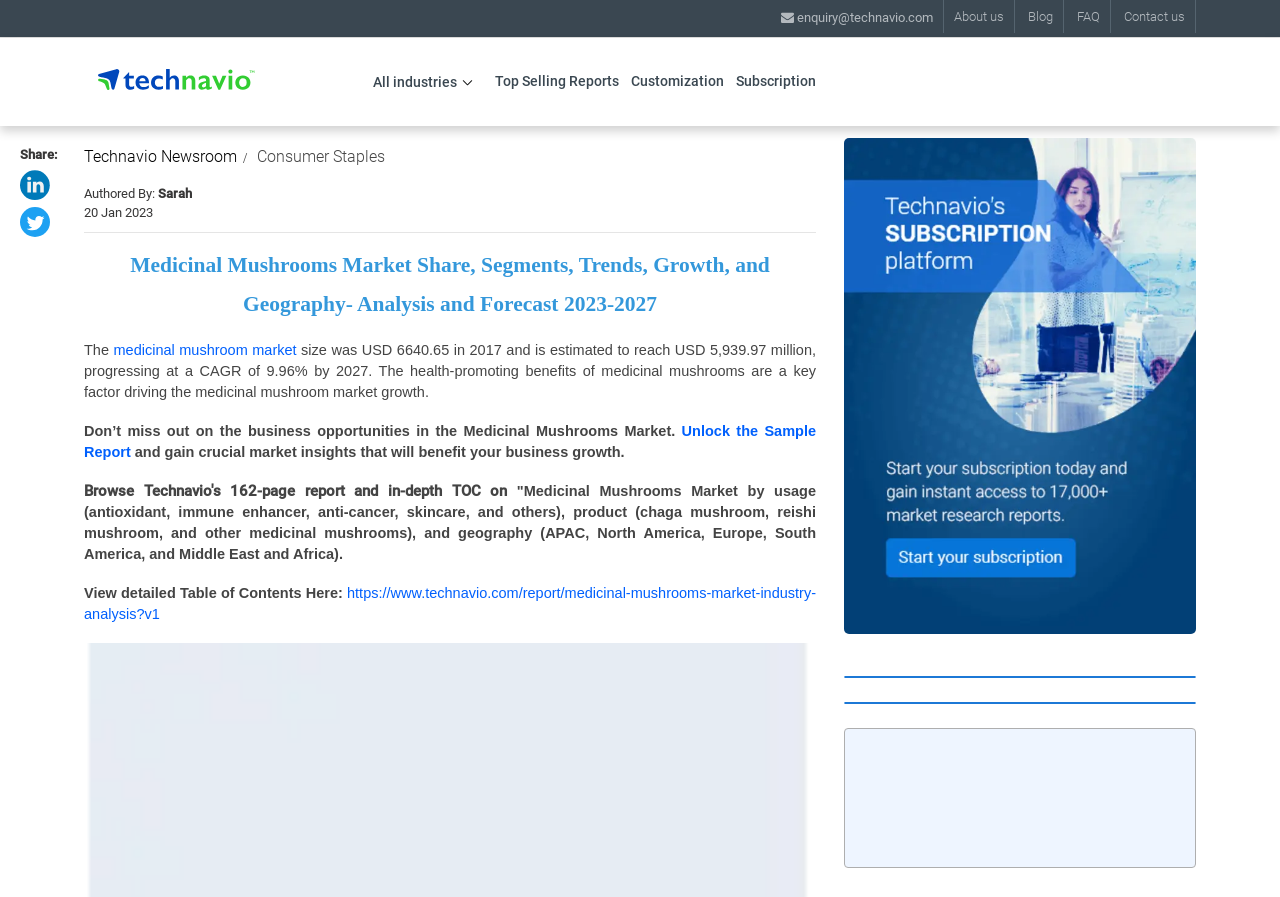Please mark the clickable region by giving the bounding box coordinates needed to complete this instruction: "Contact us".

[0.87, 0.0, 0.934, 0.037]